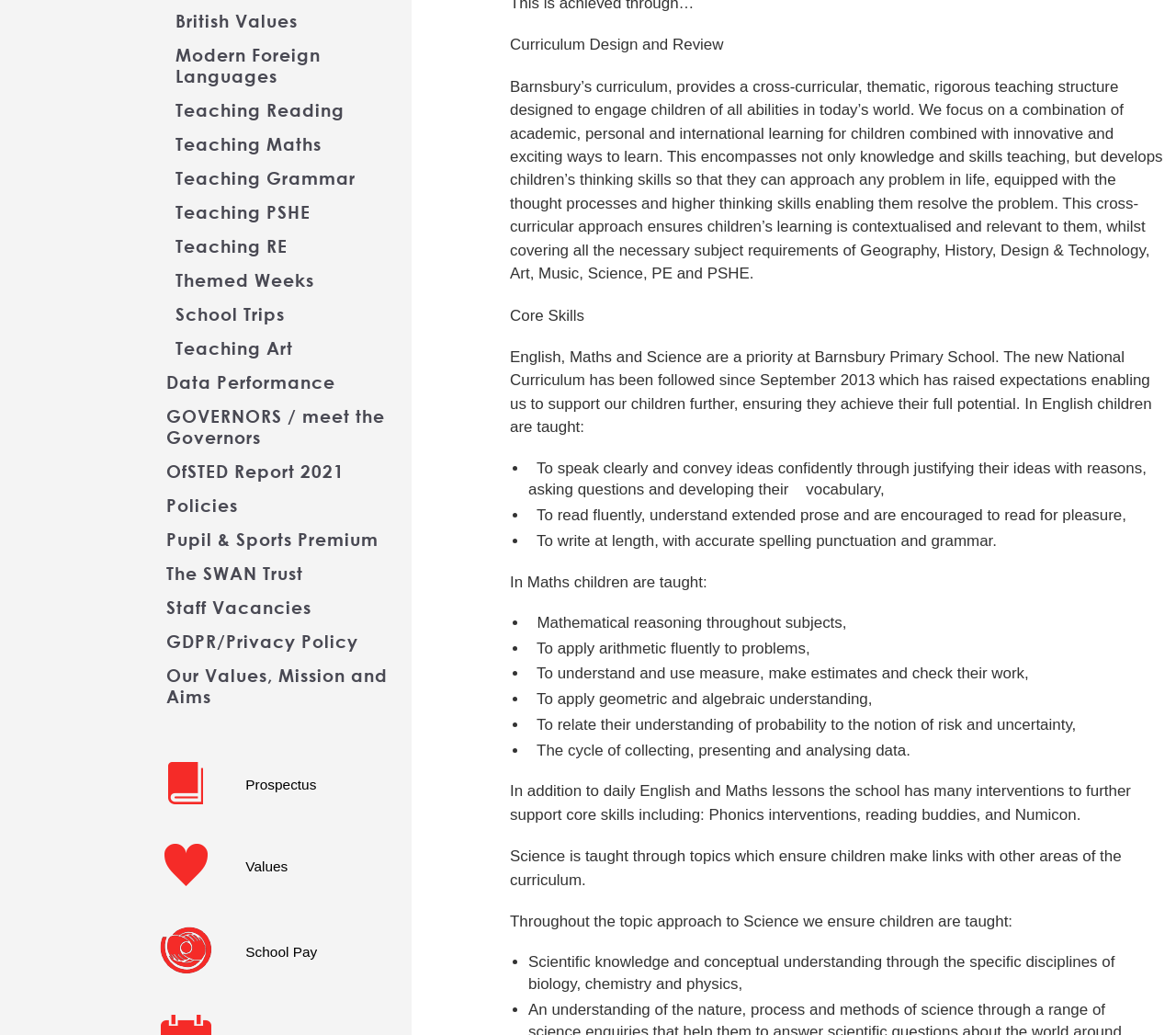Based on the element description "OfSTED Report 2021", predict the bounding box coordinates of the UI element.

[0.141, 0.439, 0.35, 0.472]